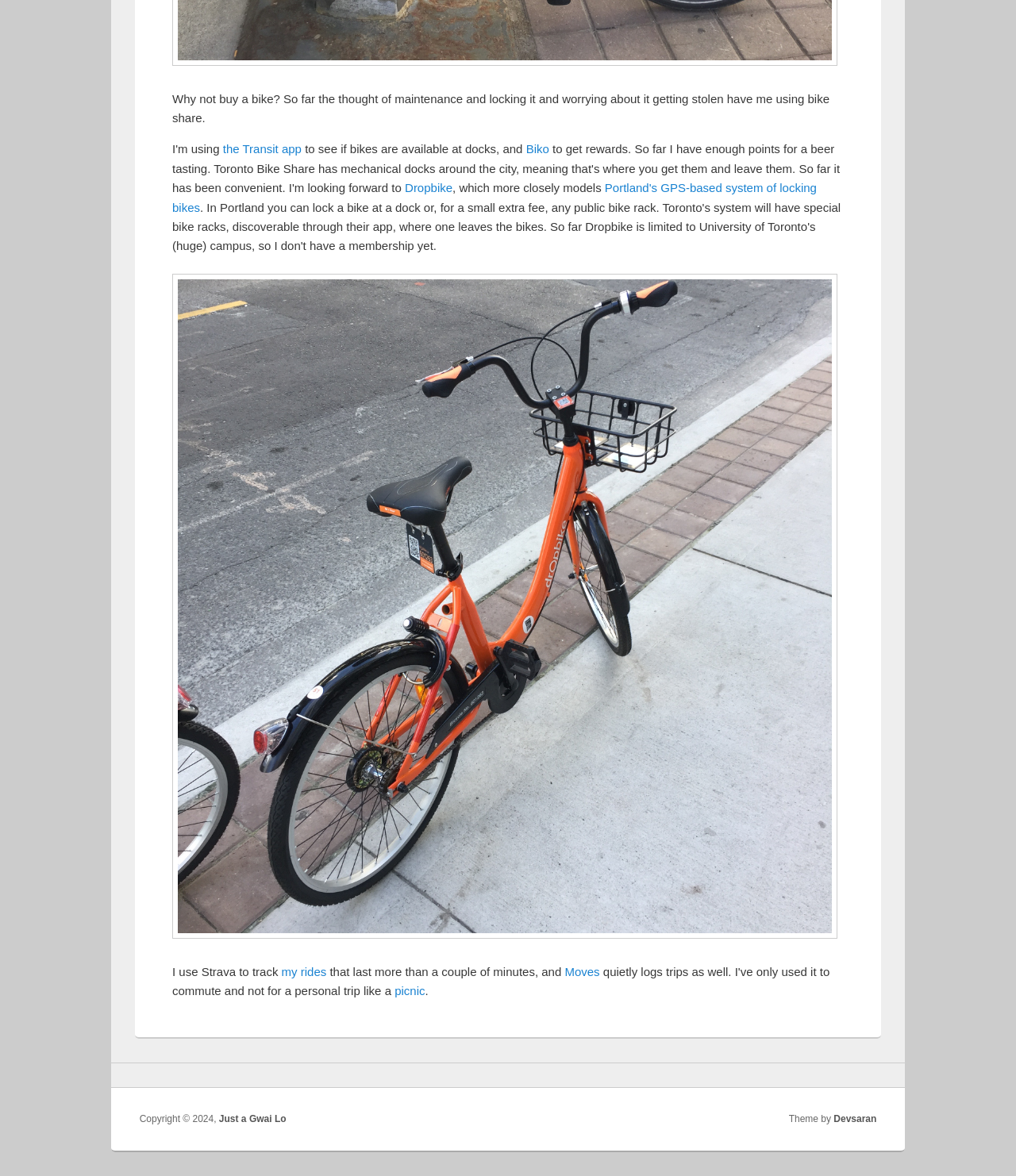Carefully examine the image and provide an in-depth answer to the question: What is the copyright year mentioned on the website?

The website mentions Copyright 2024, indicating that this is the year mentioned.